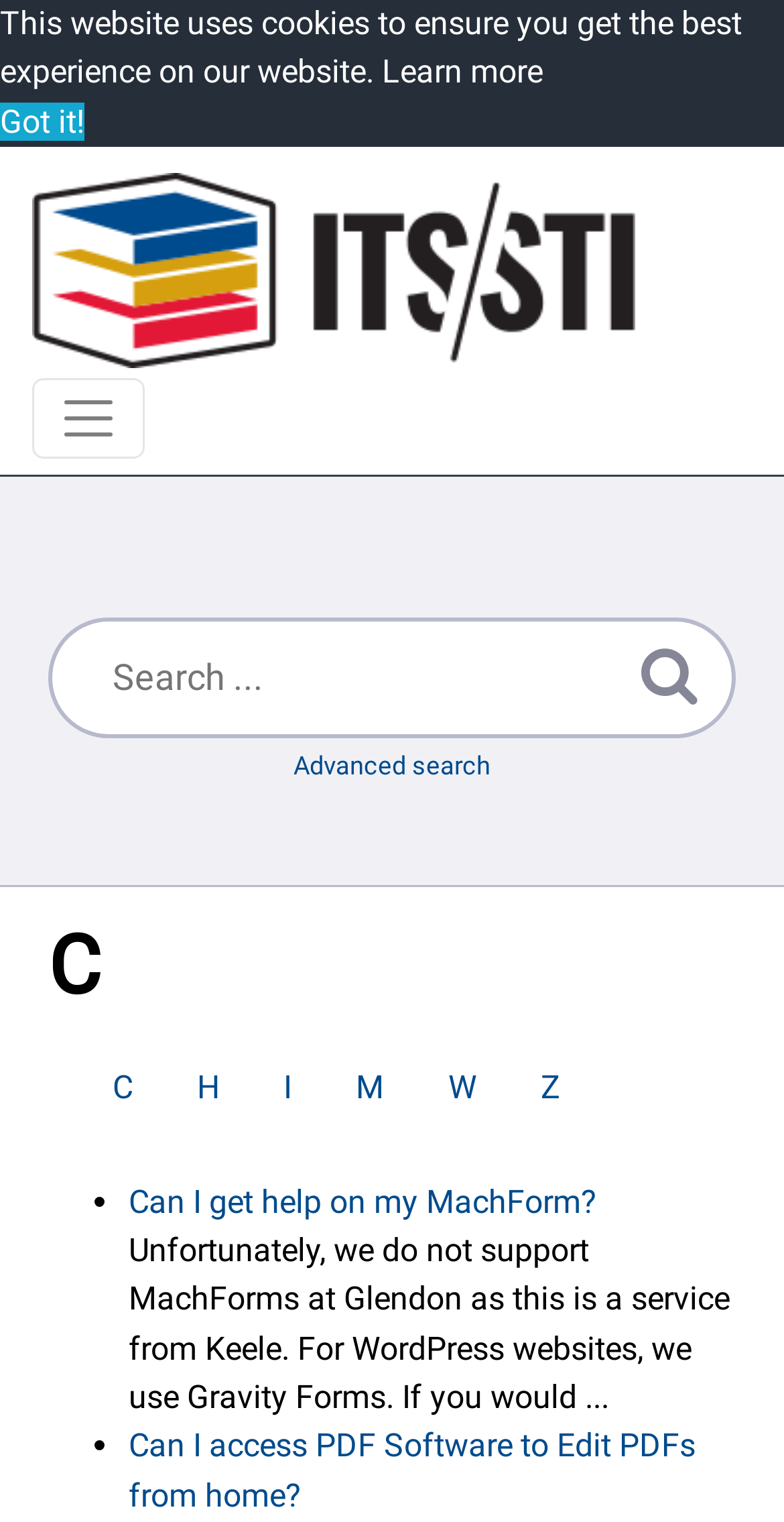Provide the bounding box coordinates of the HTML element this sentence describes: "aria-label="Toggle navigation"". The bounding box coordinates consist of four float numbers between 0 and 1, i.e., [left, top, right, bottom].

[0.041, 0.248, 0.185, 0.301]